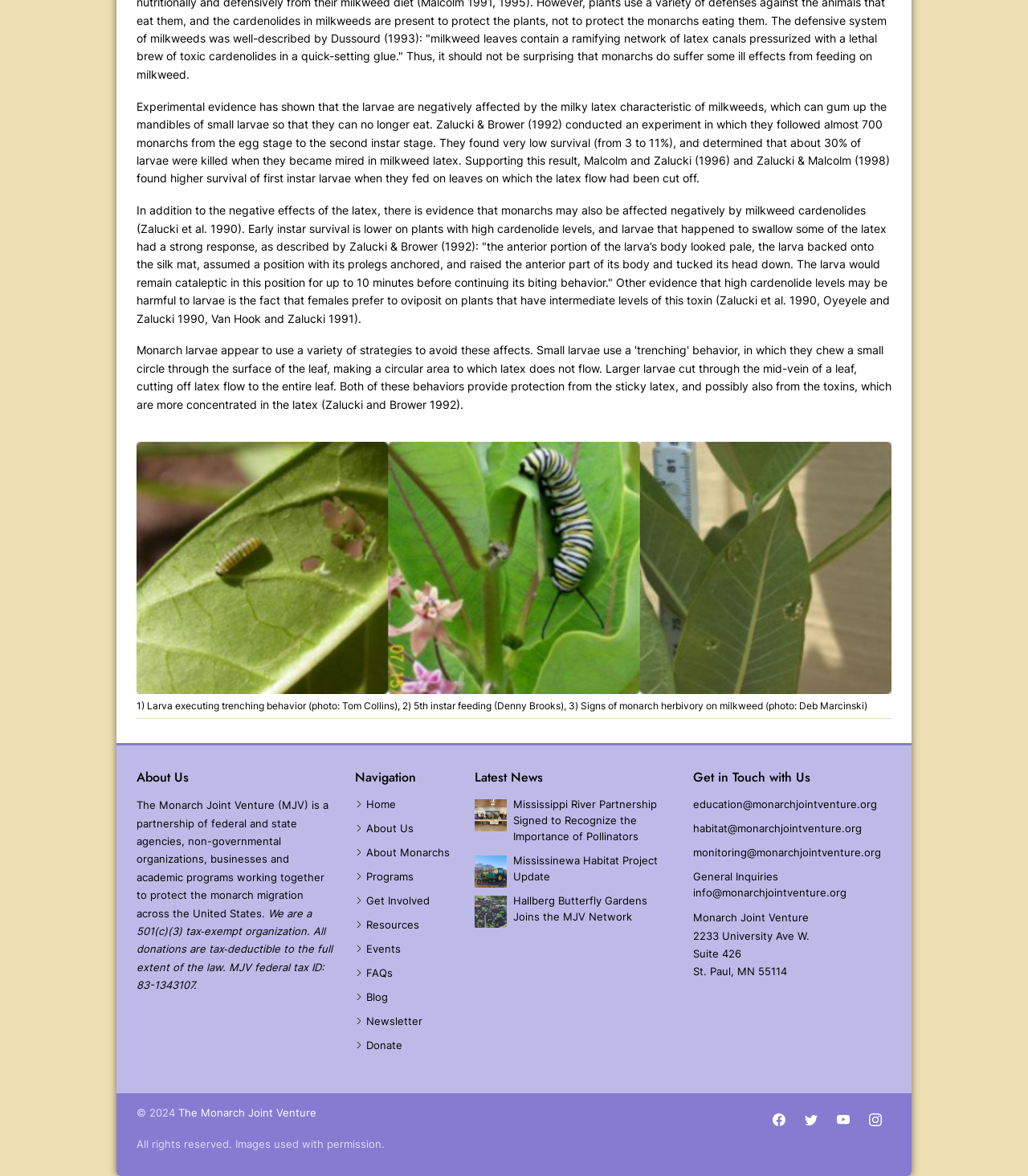What is the copyright year of the webpage?
Carefully analyze the image and provide a detailed answer to the question.

The copyright information at the bottom of the webpage indicates that the copyright year is 2024.